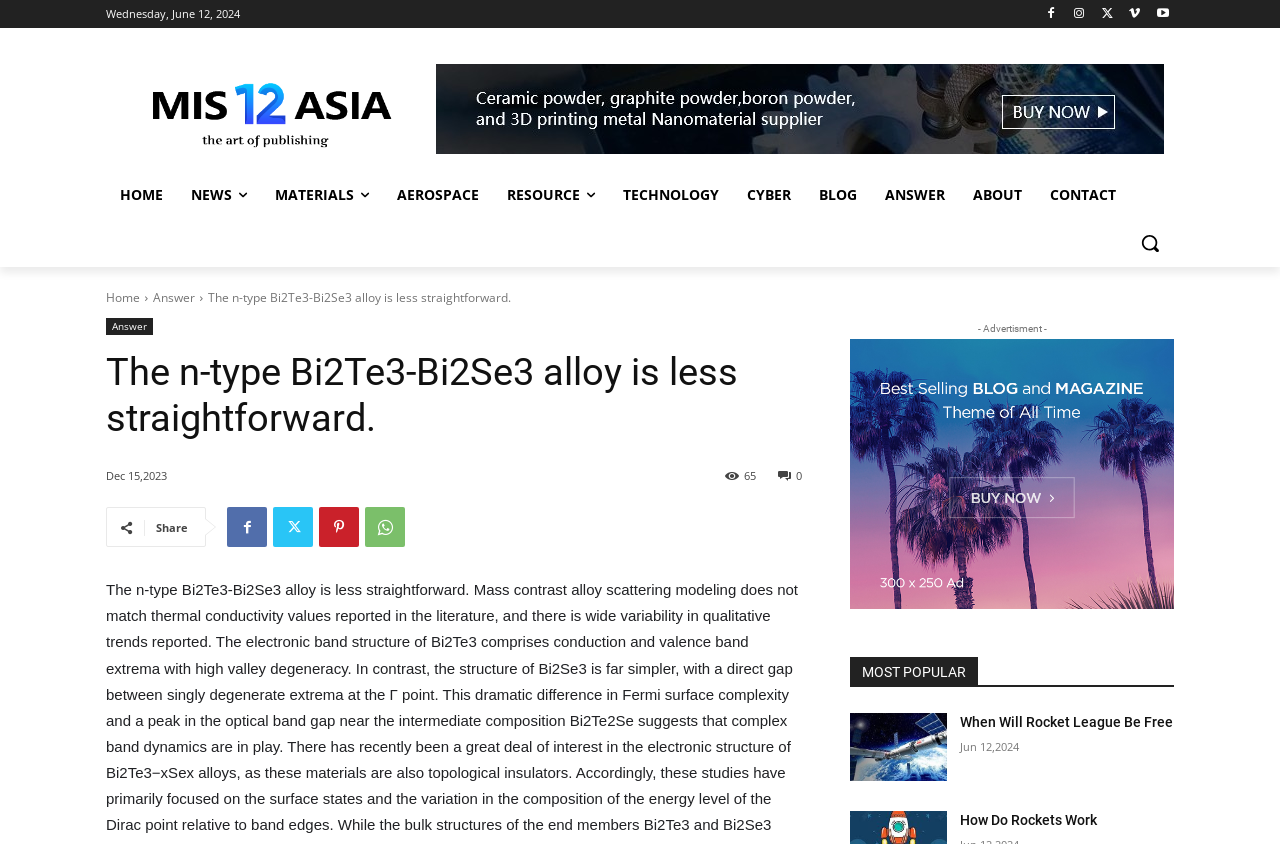Answer the question in one word or a short phrase:
What is the logo of the website?

Logo